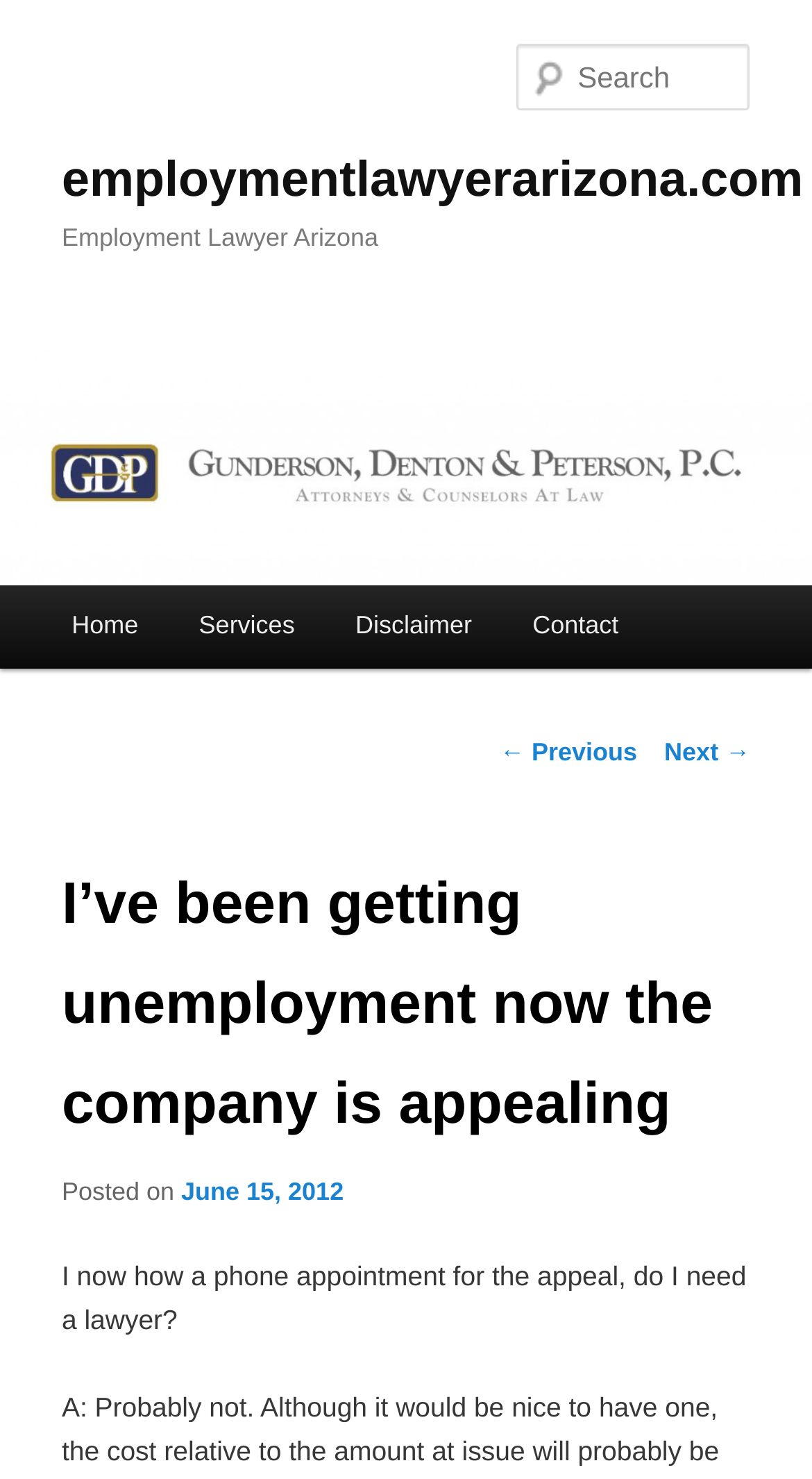Reply to the question below using a single word or brief phrase:
How many main menu items are there?

4